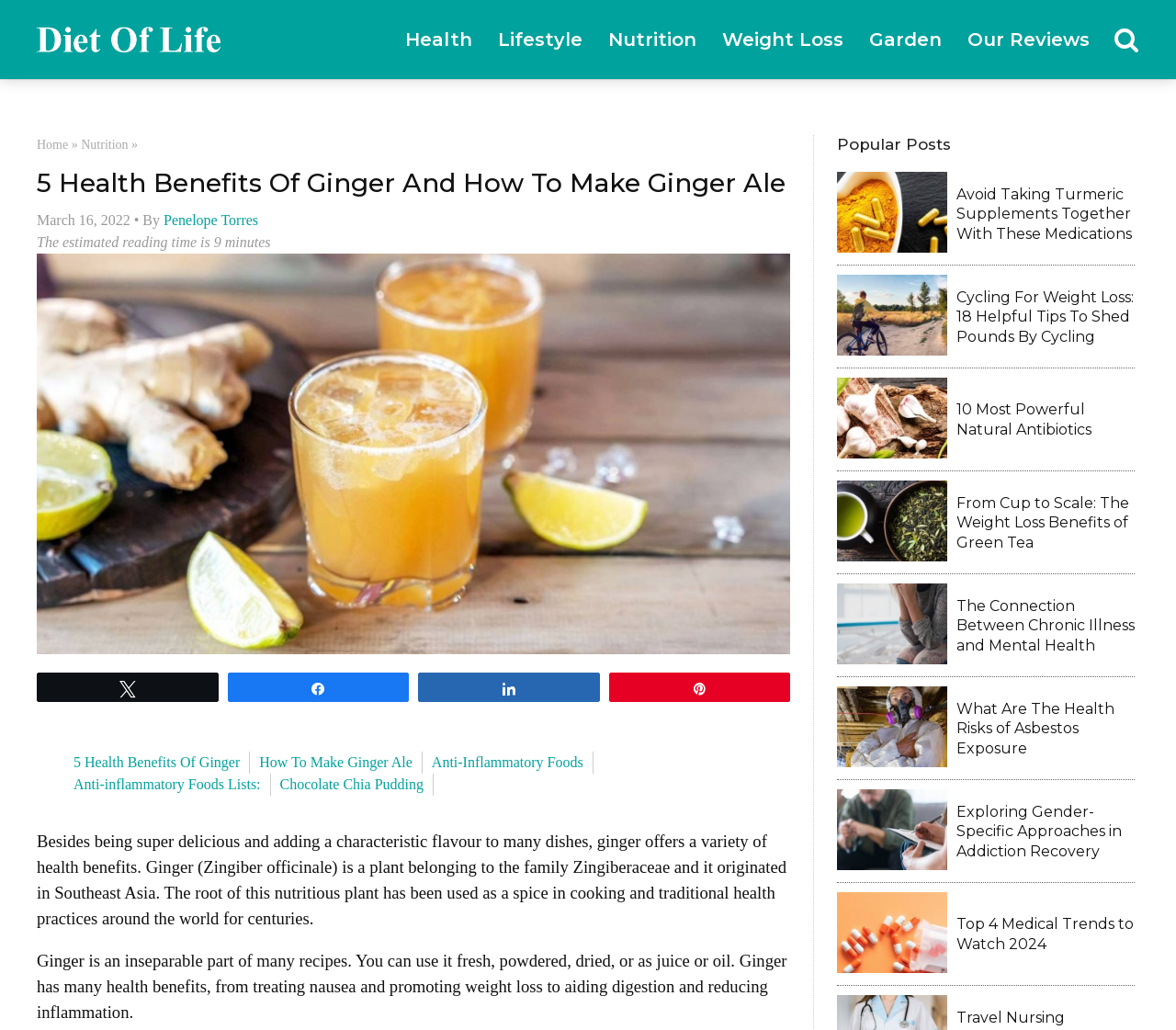Could you specify the bounding box coordinates for the clickable section to complete the following instruction: "Read the article '5 Health Benefits Of Ginger'"?

[0.062, 0.732, 0.204, 0.747]